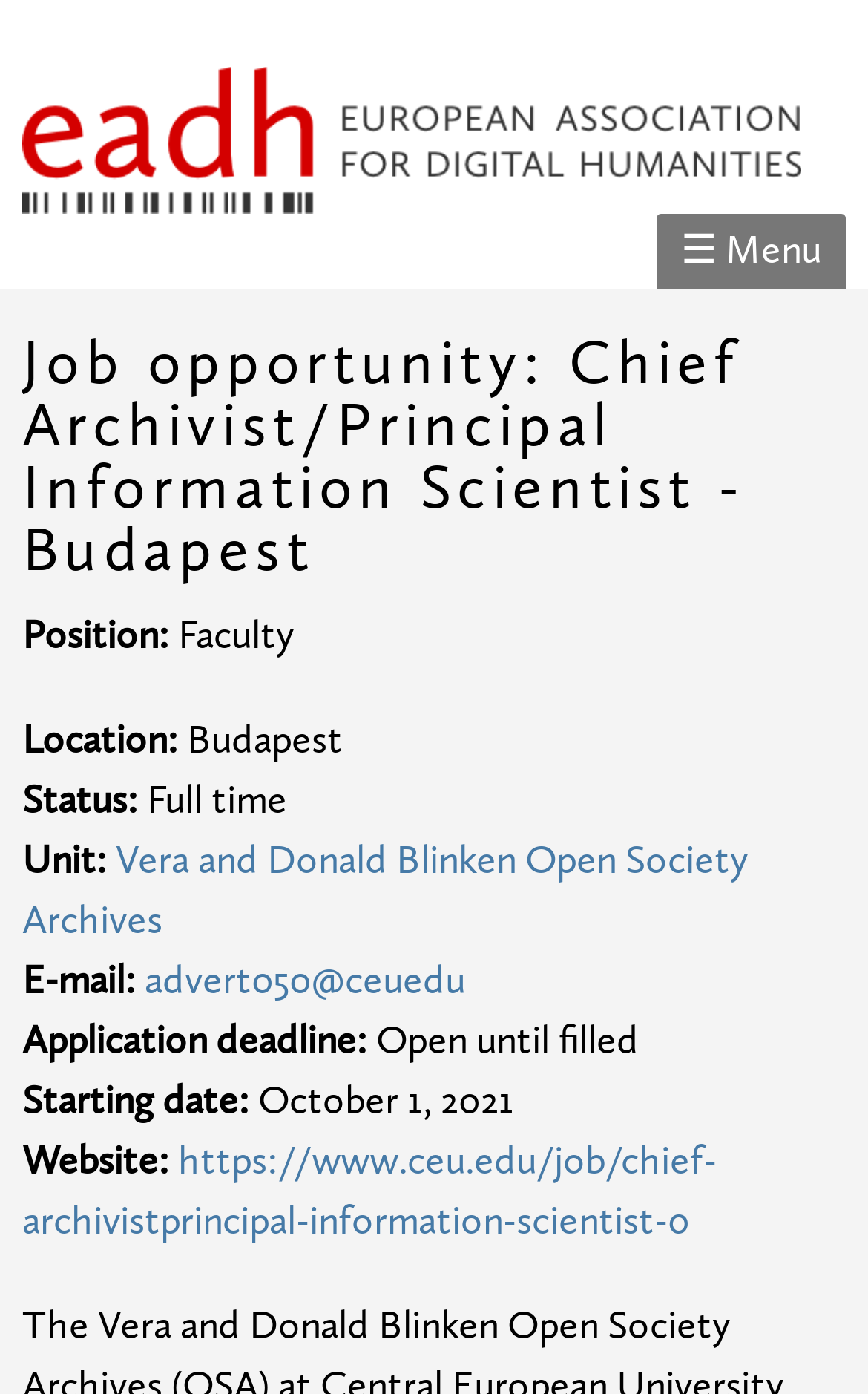Detail the features and information presented on the webpage.

This webpage is a job opportunity posting for a Chief Archivist/Principal Information Scientist position at the European Association for Digital Humanities (EADH) in Budapest. At the top left of the page, there is a link to skip to the main content. Below it, there is a logo of EADH, which is an image, accompanied by a heading with the same name. 

To the right of the logo, there is a main menu heading, and a menu button with a "☰ Menu" label. Above the main content, there is a heading that displays the job title. 

The main content is divided into sections, each with a label and corresponding information. The first section displays the position, which is "Faculty". Below it, there are sections for location, status, unit, email, application deadline, starting date, and website. Each section has a label and a value, such as "Location: Budapest" and "Status: Full time". 

There are also links to the unit, Vera and Donald Blinken Open Society Archives, and the job posting website. The webpage has a clean and organized structure, making it easy to navigate and find the necessary information about the job opportunity.